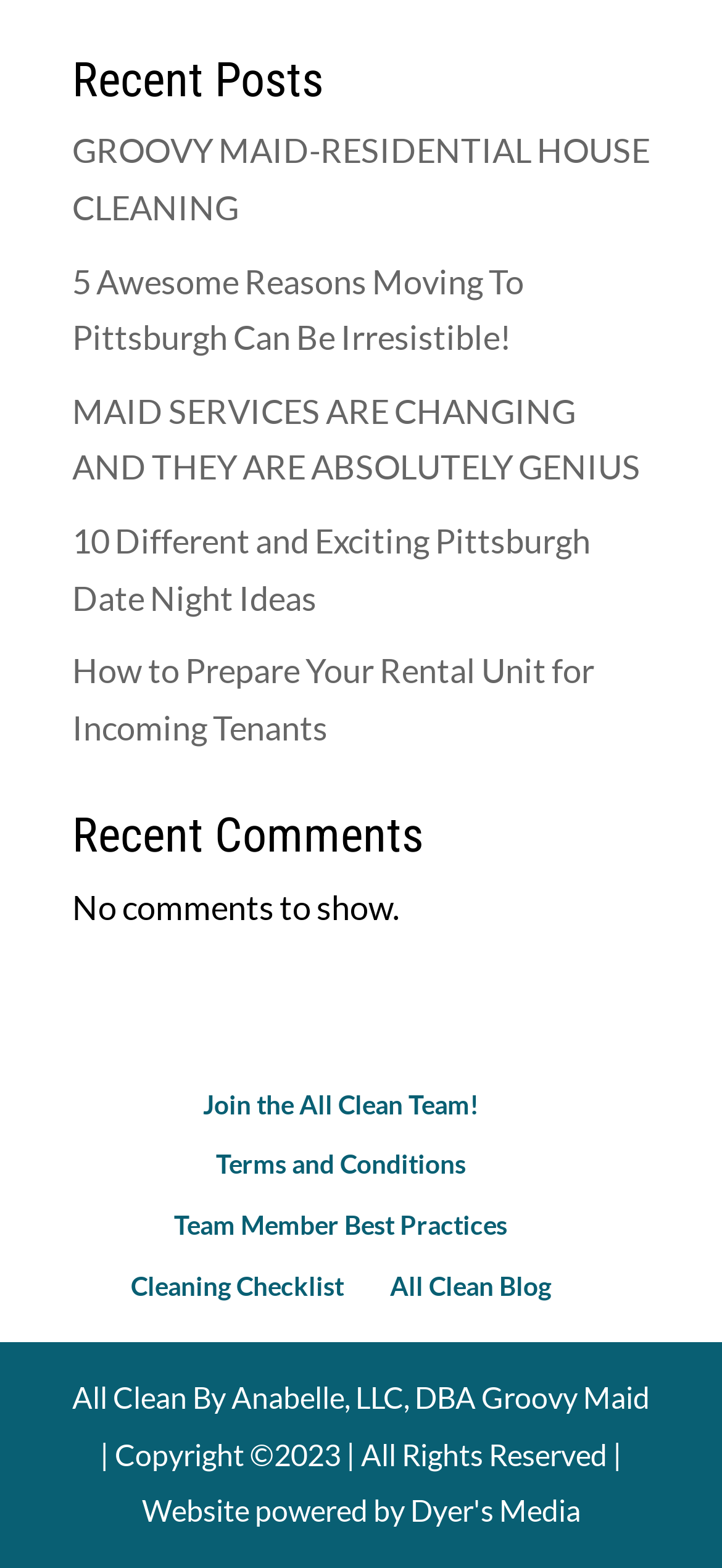Please locate the bounding box coordinates for the element that should be clicked to achieve the following instruction: "Visit the All Clean Blog". Ensure the coordinates are given as four float numbers between 0 and 1, i.e., [left, top, right, bottom].

[0.54, 0.809, 0.763, 0.829]